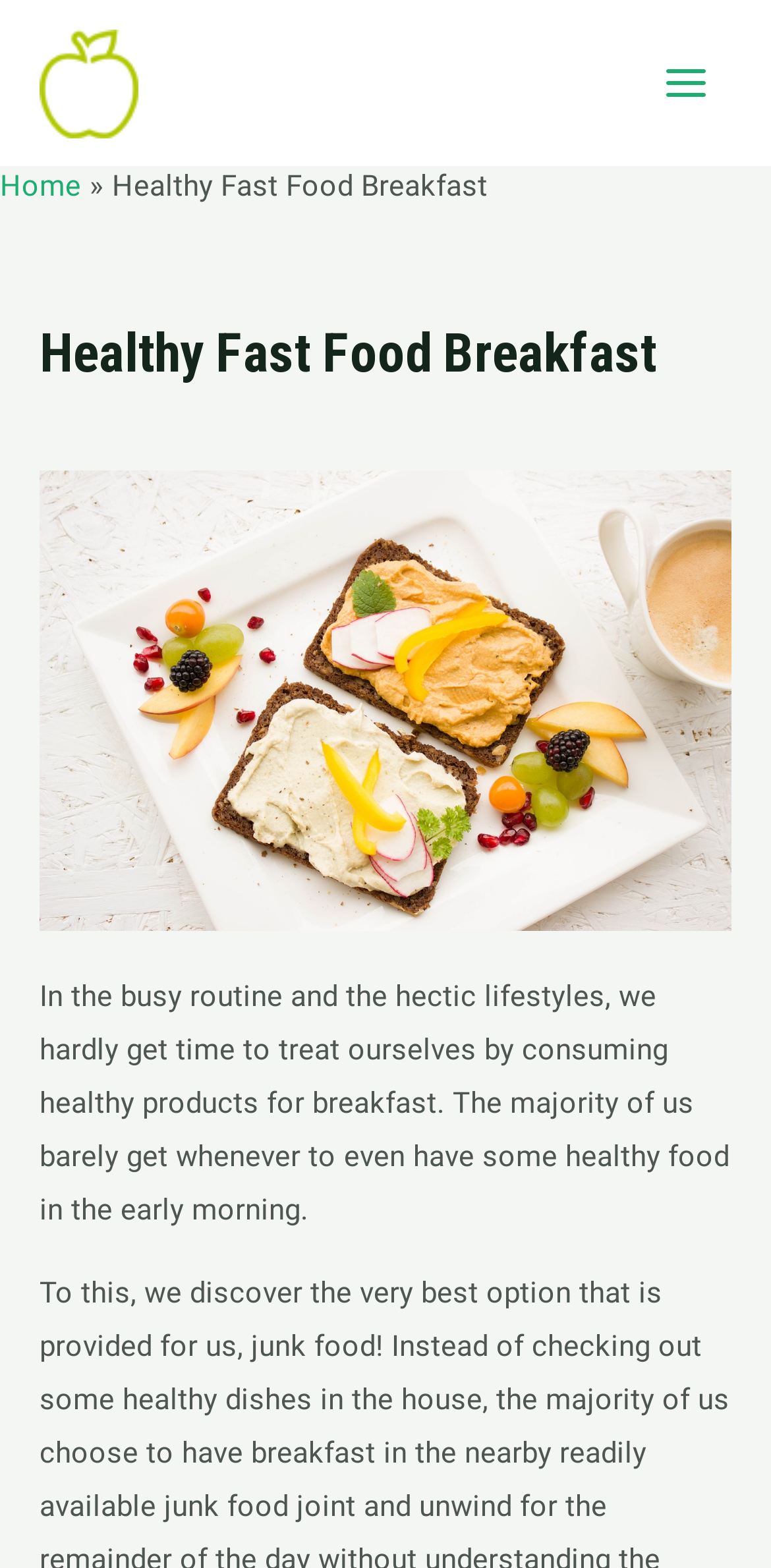What is the main topic of this webpage?
Answer with a single word or short phrase according to what you see in the image.

Healthy Fast Food Breakfast